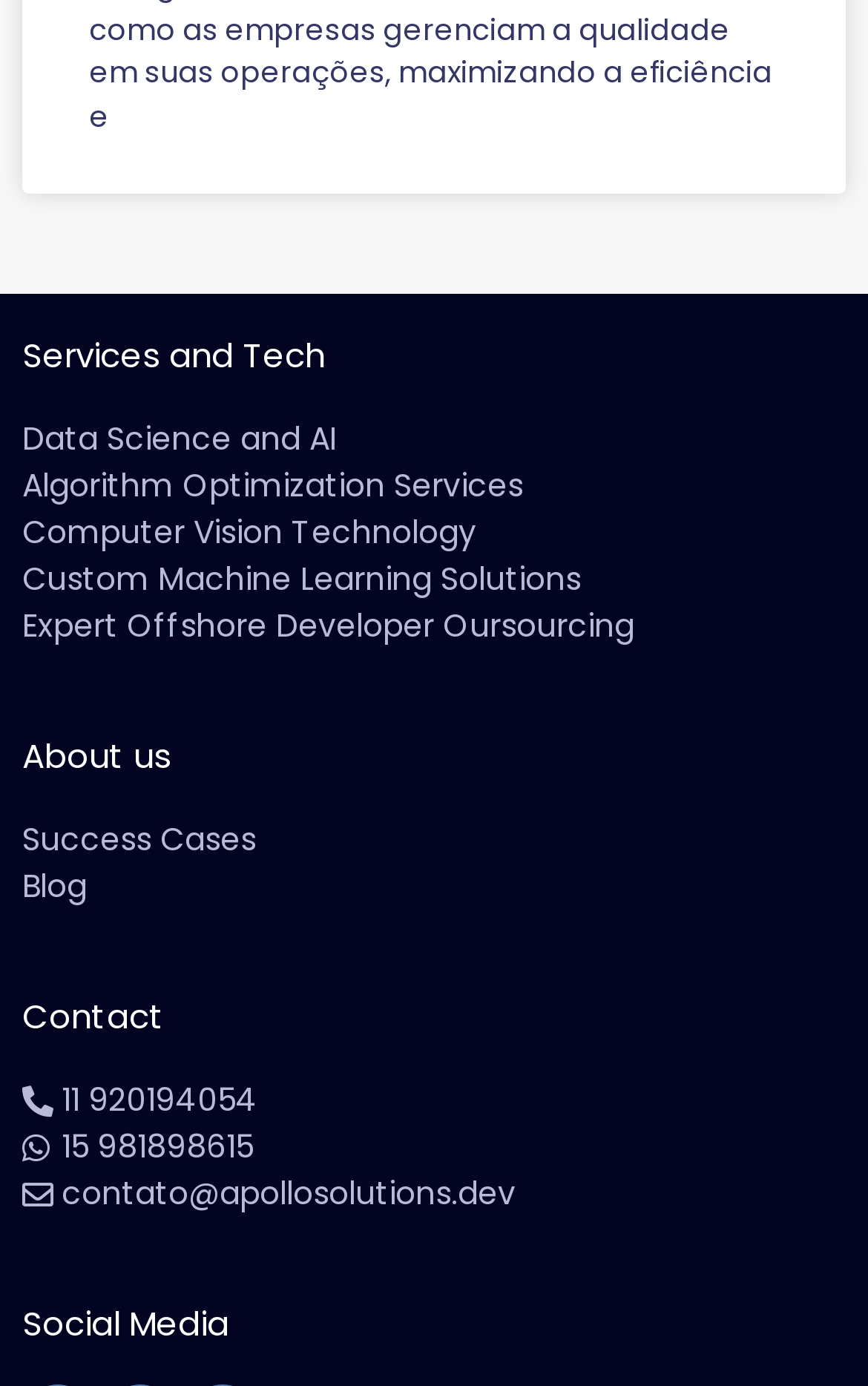Find the bounding box coordinates for the HTML element specified by: "15 981898615".

[0.026, 0.811, 0.974, 0.845]